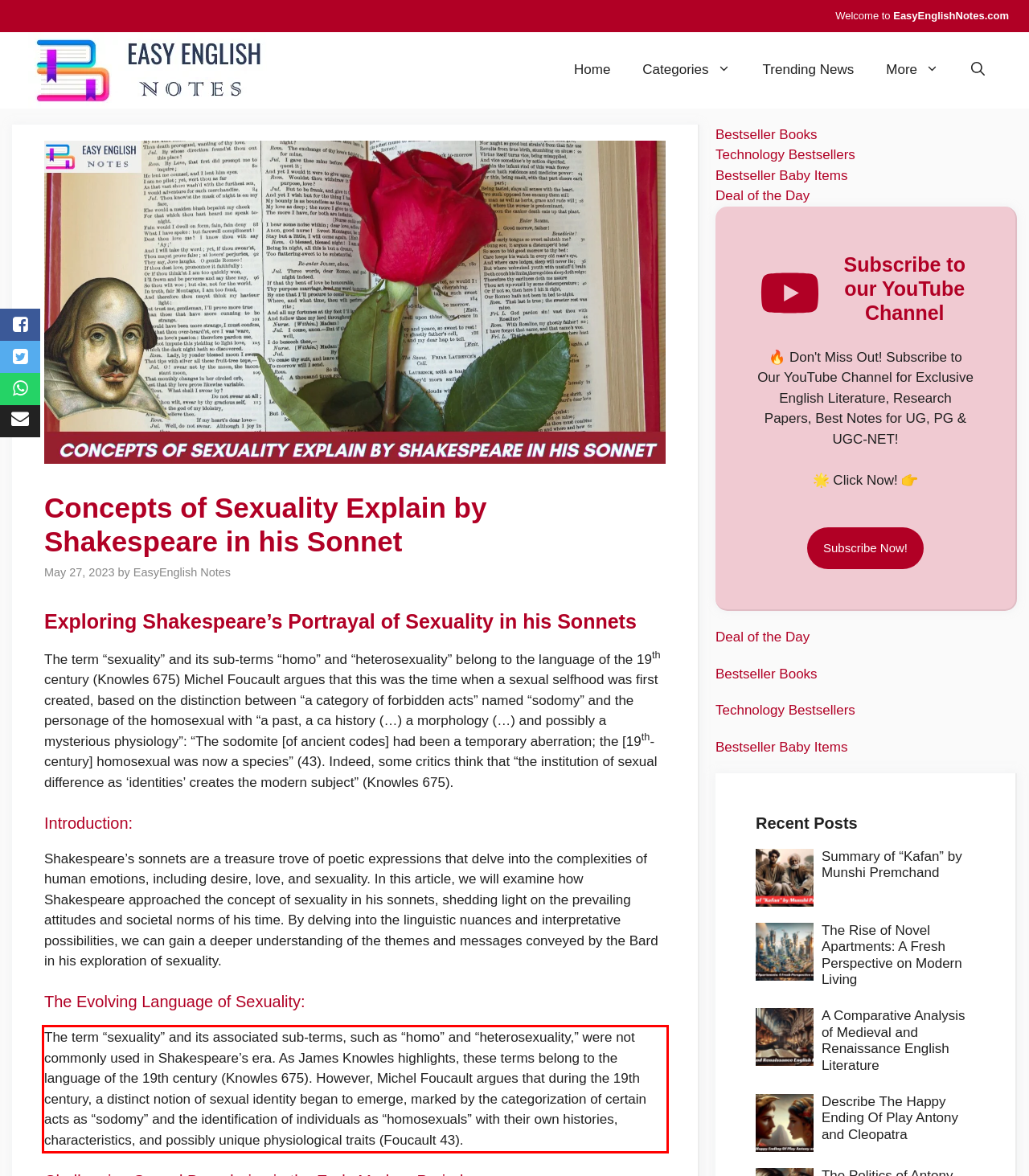You are given a screenshot with a red rectangle. Identify and extract the text within this red bounding box using OCR.

The term “sexuality” and its associated sub-terms, such as “homo” and “heterosexuality,” were not commonly used in Shakespeare’s era. As James Knowles highlights, these terms belong to the language of the 19th century (Knowles 675). However, Michel Foucault argues that during the 19th century, a distinct notion of sexual identity began to emerge, marked by the categorization of certain acts as “sodomy” and the identification of individuals as “homosexuals” with their own histories, characteristics, and possibly unique physiological traits (Foucault 43).